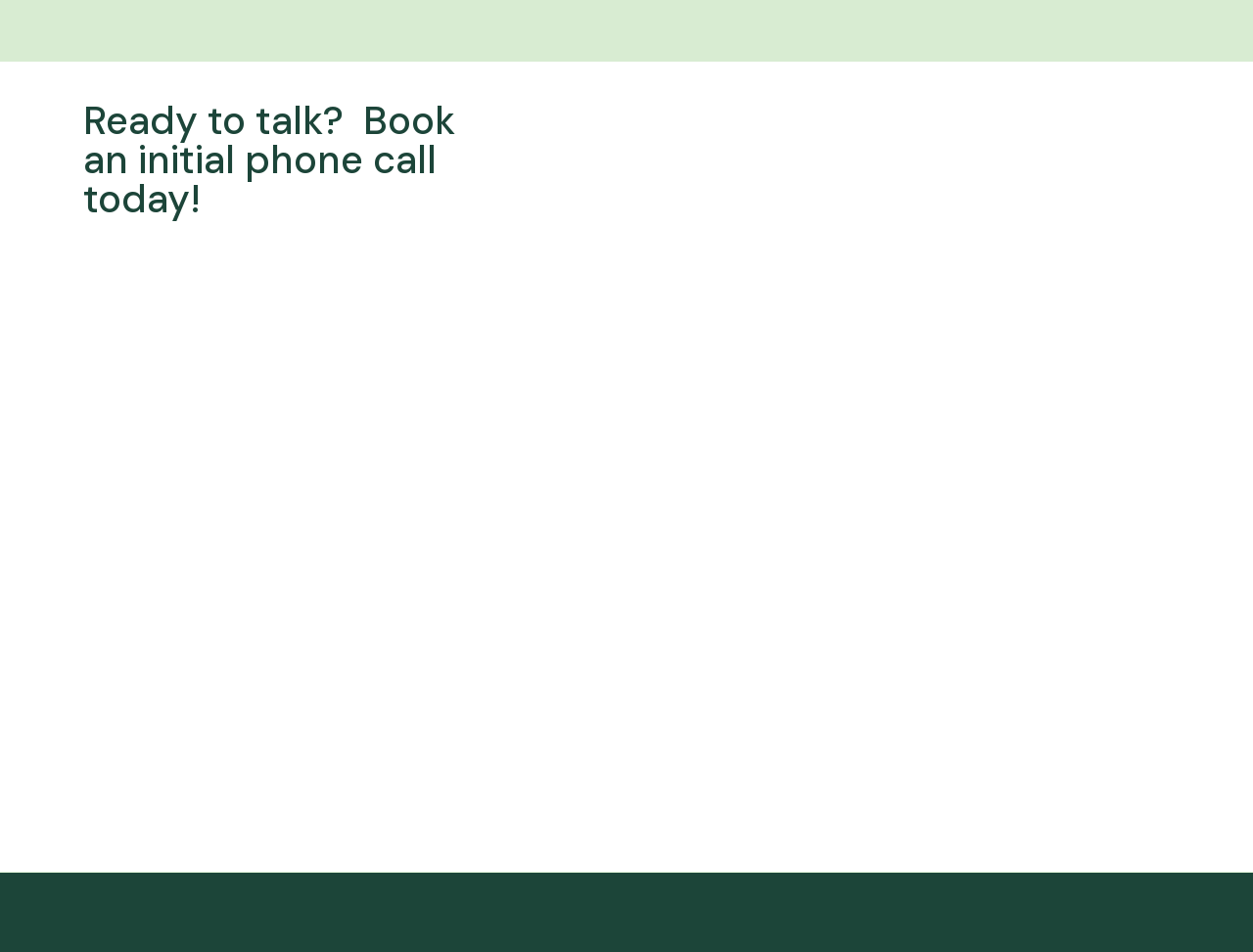Please identify the bounding box coordinates of the clickable area that will allow you to execute the instruction: "Call (08) 8388 7401".

[0.829, 0.439, 0.95, 0.469]